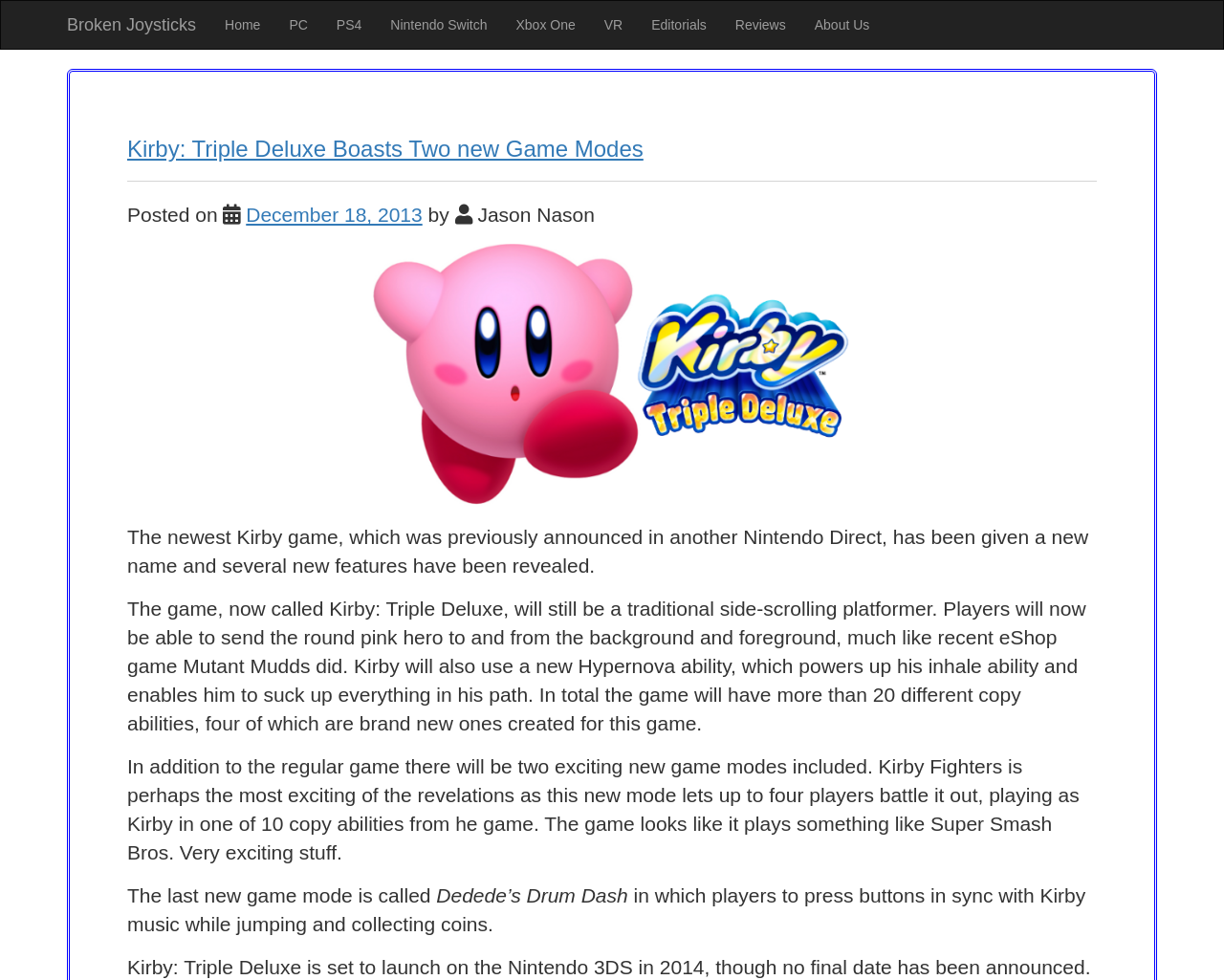Given the element description, predict the bounding box coordinates in the format (top-left x, top-left y, bottom-right x, bottom-right y), using floating point numbers between 0 and 1: Xbox One

[0.41, 0.001, 0.482, 0.05]